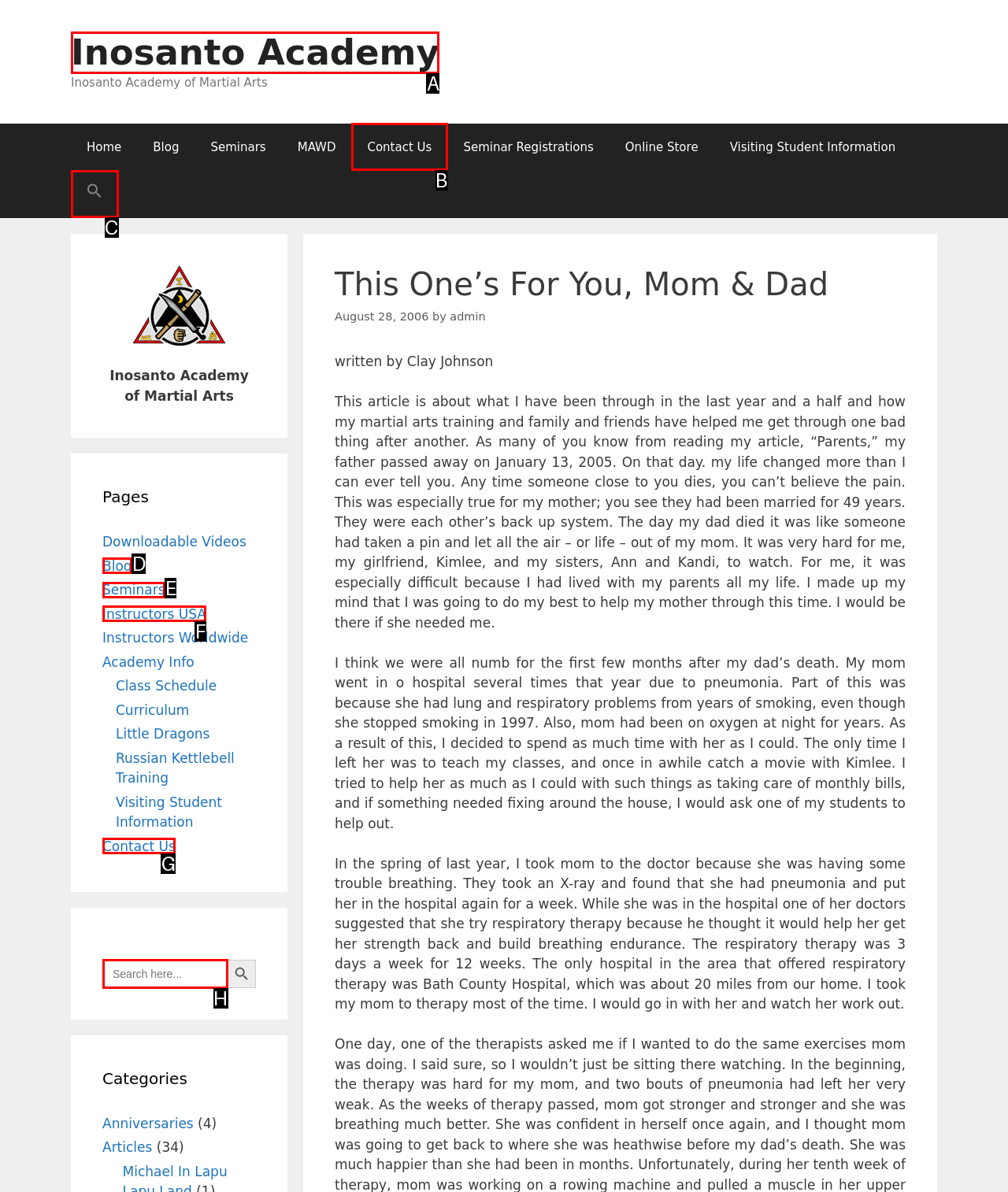Identify the letter of the UI element you should interact with to perform the task: Search for something
Reply with the appropriate letter of the option.

H